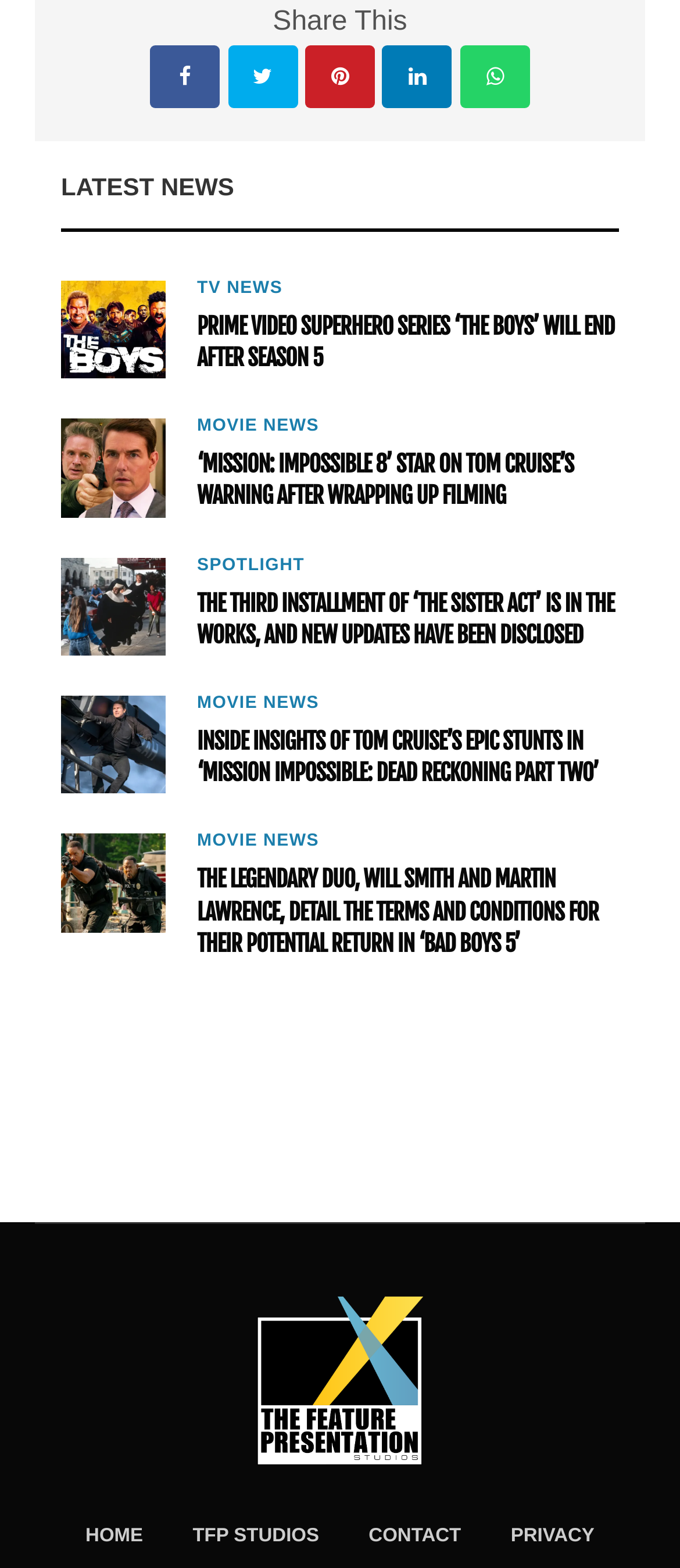Identify the bounding box coordinates of the section to be clicked to complete the task described by the following instruction: "Share this page". The coordinates should be four float numbers between 0 and 1, formatted as [left, top, right, bottom].

[0.401, 0.004, 0.599, 0.023]